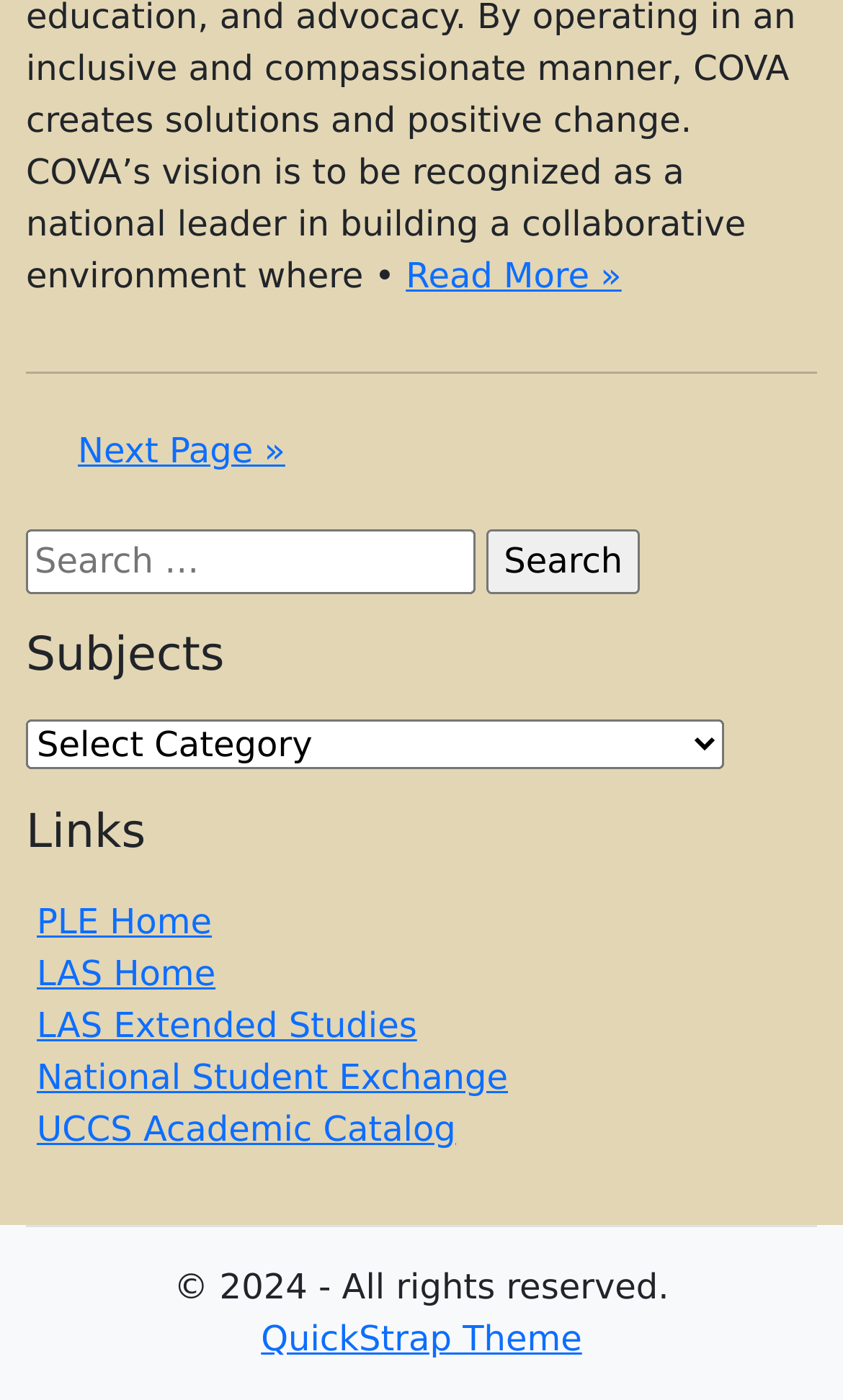Determine the bounding box coordinates for the area you should click to complete the following instruction: "Select a subject".

[0.031, 0.514, 0.859, 0.549]